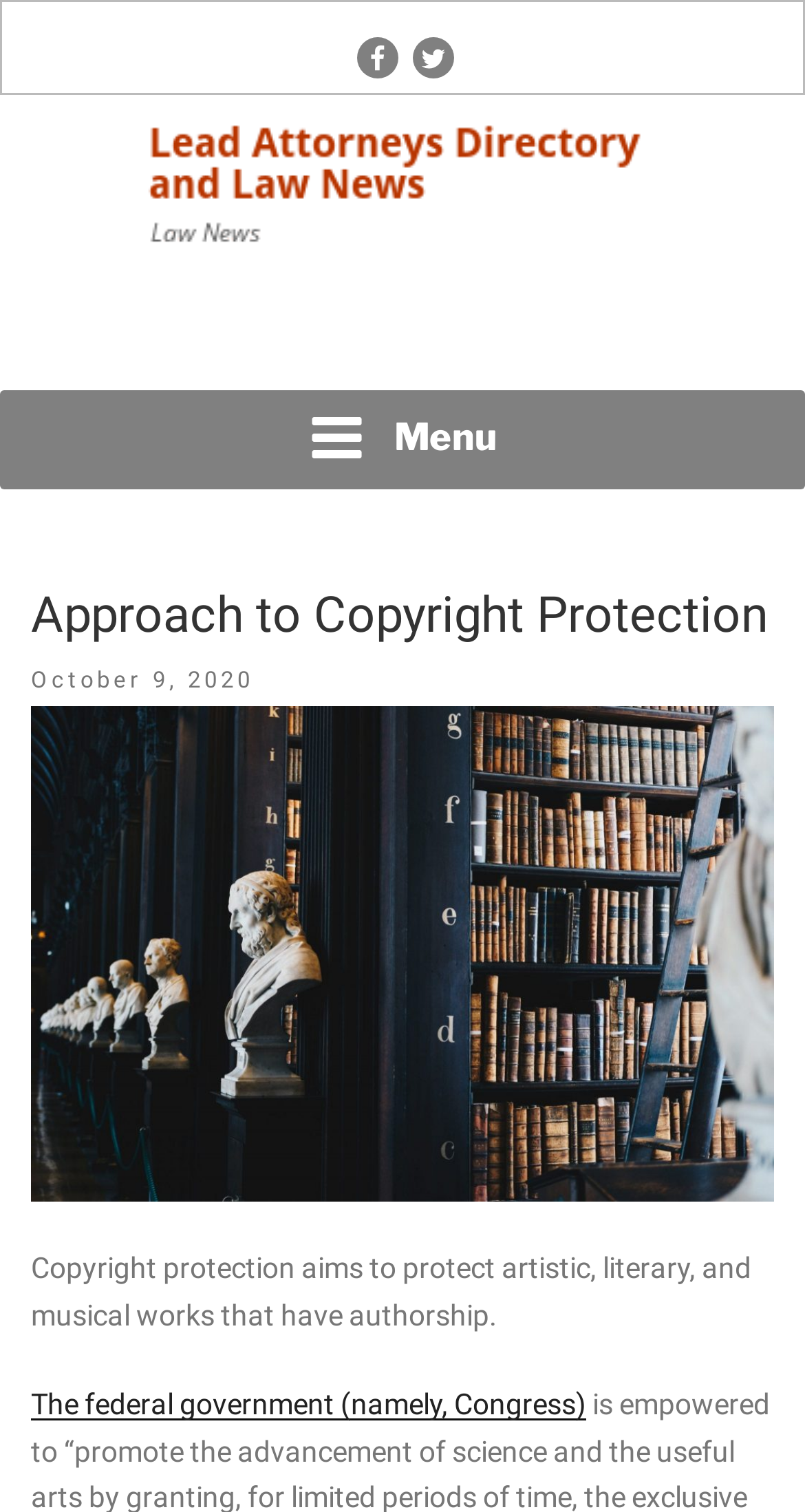Give the bounding box coordinates for the element described as: "Menu".

[0.0, 0.26, 1.0, 0.325]